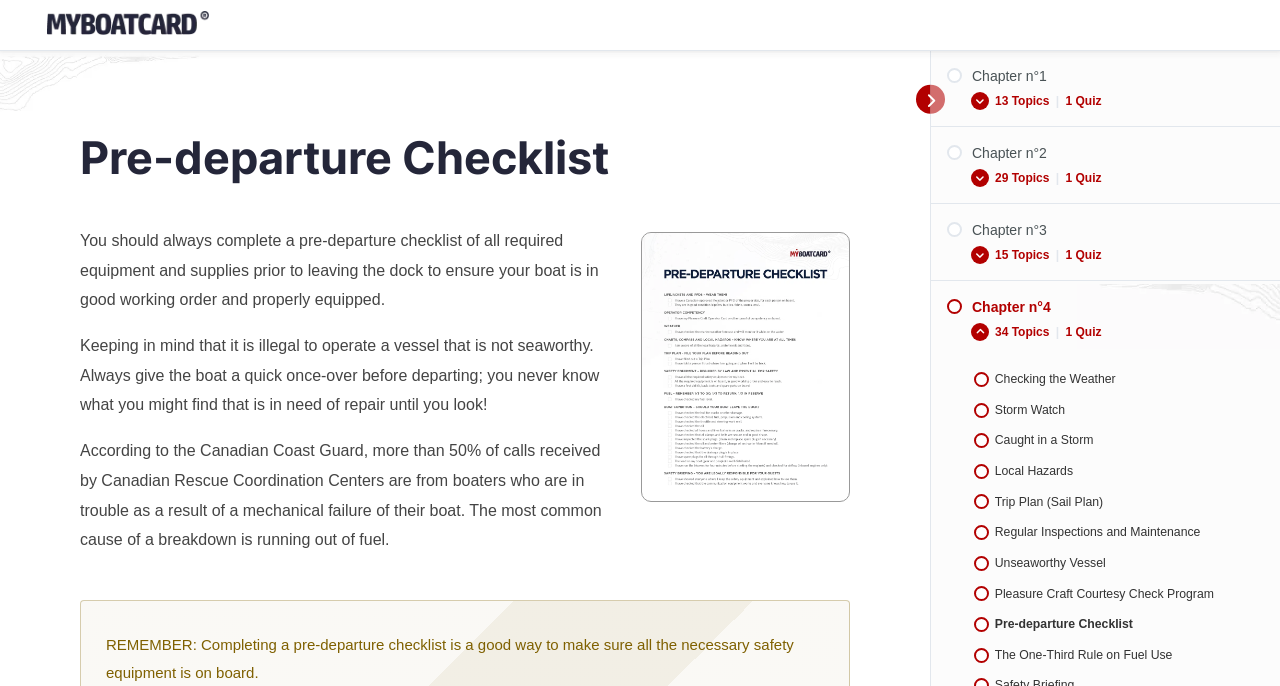Create a detailed narrative of the webpage’s visual and textual elements.

The webpage is focused on a boating license course, specifically Chapter 4, which covers the pre-departure checklist. At the top of the page, there is a heading that reads "Boating License Course" with a link to the course. Below this, there are links to different chapters, including Chapter 1, Chapter 2, and Chapter 3, each with an "Expand Lesson" button and a brief description of the topics covered.

The main content of the page is dedicated to Chapter 4, which is divided into several sections. The first section has a heading "Pre-departure Checklist" and provides a brief introduction to the importance of completing a pre-departure checklist before leaving the dock. This is followed by three paragraphs of text that explain the consequences of operating a vessel that is not seaworthy and the importance of regular inspections and maintenance.

Below this, there are 14 links to different topics related to the pre-departure checklist, including checking the weather, storm watch, caught in a storm, local hazards, trip plan, regular inspections and maintenance, unseaworthy vessel, pleasure craft courtesy check program, pre-departure checklist, and the one-third rule on fuel use. These links are arranged in a vertical list, with each link taking up a significant portion of the page.

On the right-hand side of the page, there is a column of links to different chapters, including Chapter 1, Chapter 2, and Chapter 3, each with a brief description of the topics covered. There are also links to quizzes and other resources related to the boating license course.

Overall, the webpage is well-organized and easy to navigate, with clear headings and concise descriptions of the topics covered. The use of links and buttons makes it easy to access different sections of the course and to expand or collapse different topics.